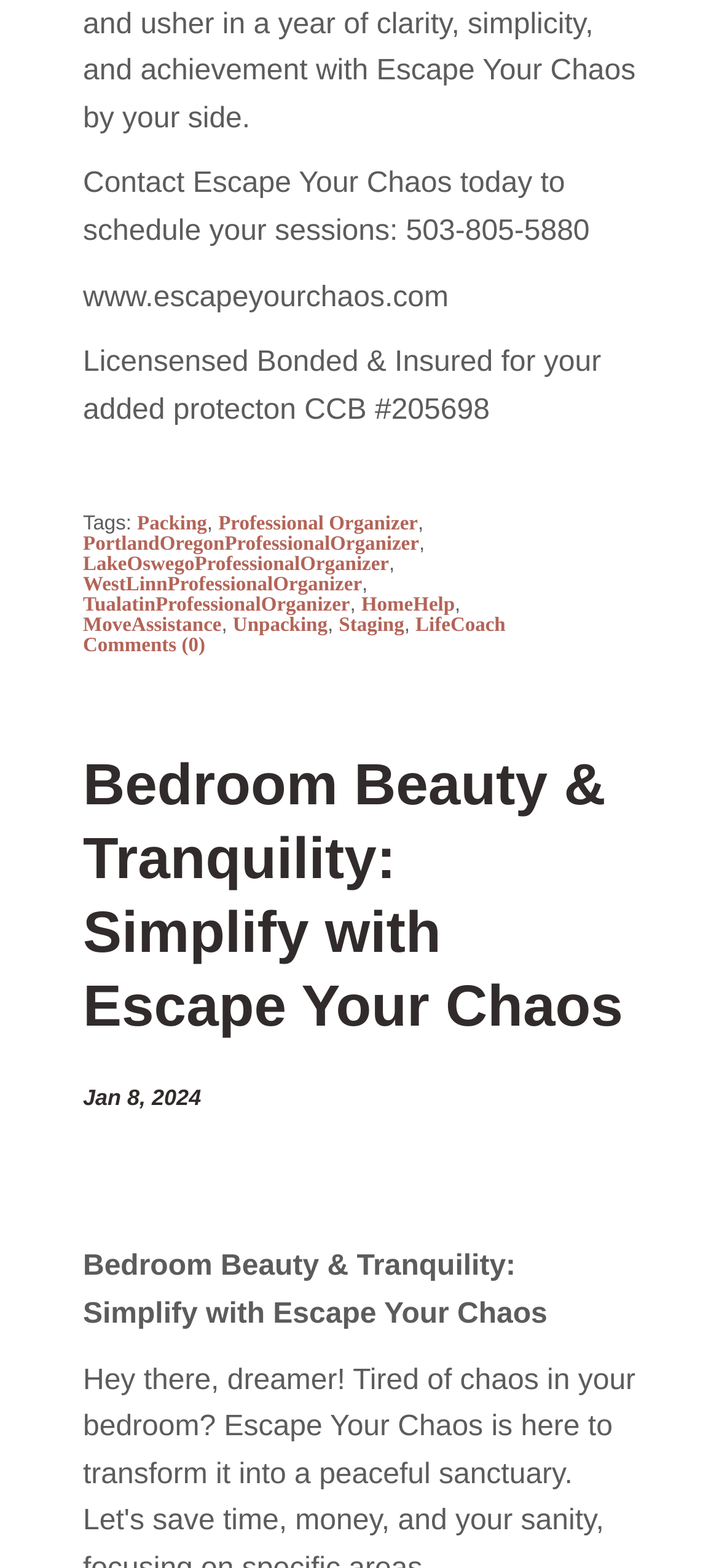Please locate the bounding box coordinates for the element that should be clicked to achieve the following instruction: "Click the link to learn about Professional Organizer services". Ensure the coordinates are given as four float numbers between 0 and 1, i.e., [left, top, right, bottom].

[0.304, 0.328, 0.581, 0.342]